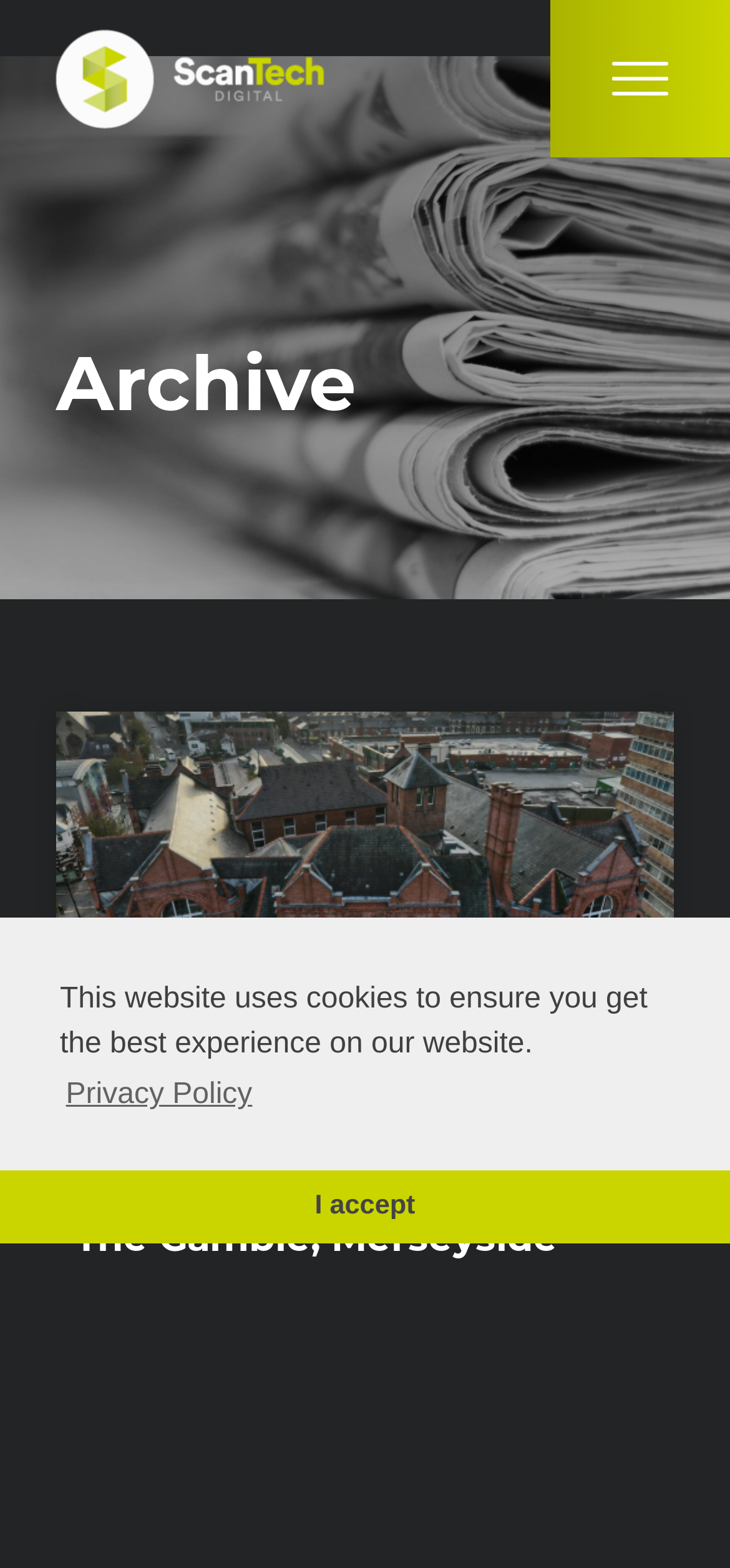Locate the bounding box coordinates of the element's region that should be clicked to carry out the following instruction: "Search for projects". The coordinates need to be four float numbers between 0 and 1, i.e., [left, top, right, bottom].

[0.288, 0.27, 0.712, 0.3]